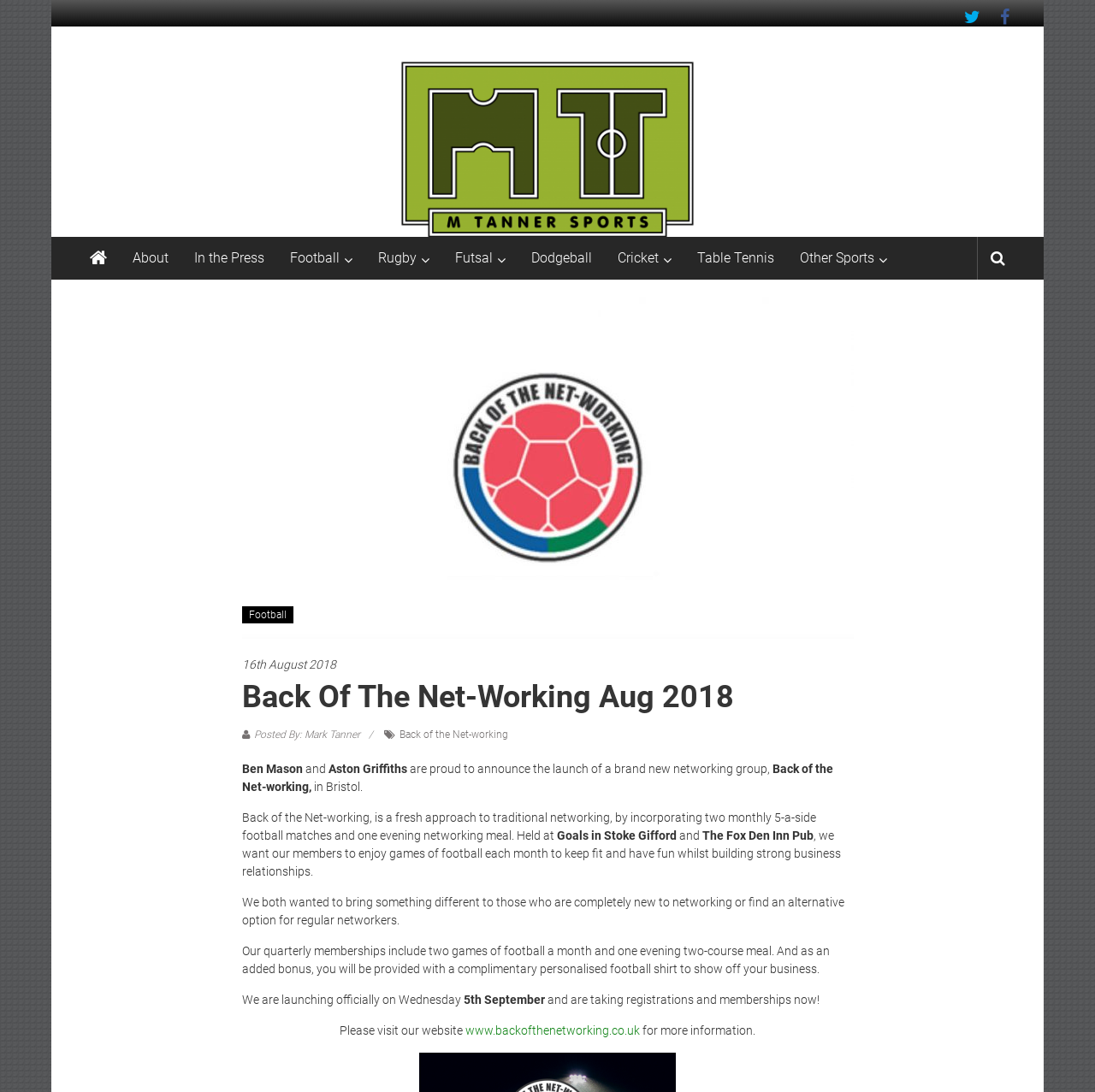Write a detailed summary of the webpage.

The webpage is about the launch of a new networking group called "Back of the Net-working" in Bristol. At the top, there is a heading "M Tanner Sports" with a link to the same name. Below it, there is a small text "#keepactive". 

On the top-right corner, there is an image of "M Tanner Sports" with a link to the same name. Next to the image, there are several links to different sports categories, including "About", "In the Press", "Football", "Rugby", "Futsal", "Dodgeball", "Cricket", "Table Tennis", and "Other Sports". 

Below these links, there is a section with a heading "Back Of The Net-Working Aug 2018" and a time stamp "16th August 2018". The main content of the webpage starts with a paragraph announcing the launch of "Back of the Net-working" by Ben Mason and Aston Griffiths. The group aims to provide a fresh approach to traditional networking by incorporating two monthly 5-a-side football matches and one evening networking meal. 

The event will be held at "Goals in Stoke Gifford" and "The Fox Den Inn Pub". The founders want to bring something different to those who are new to networking or looking for an alternative option. The quarterly memberships include two games of football a month and one evening two-course meal, with a complimentary personalized football shirt as a bonus. 

The webpage also announces the official launch date as Wednesday 5th September and invites visitors to register and become members. Finally, there is a link to the group's website "www.backofthenetworking.co.uk" for more information.